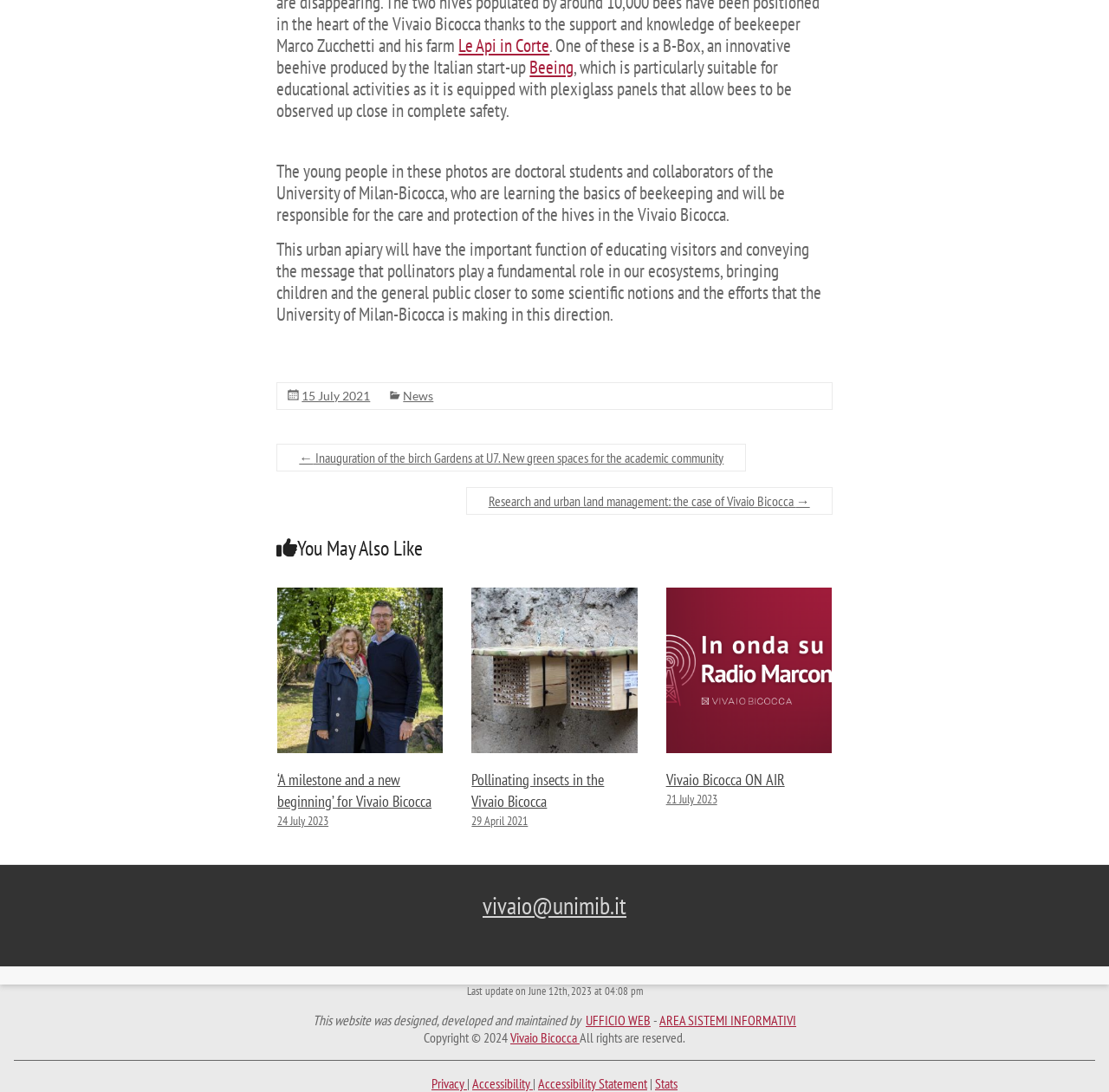Please indicate the bounding box coordinates for the clickable area to complete the following task: "Contact via 'vivaio@unimib.it'". The coordinates should be specified as four float numbers between 0 and 1, i.e., [left, top, right, bottom].

[0.435, 0.814, 0.565, 0.844]